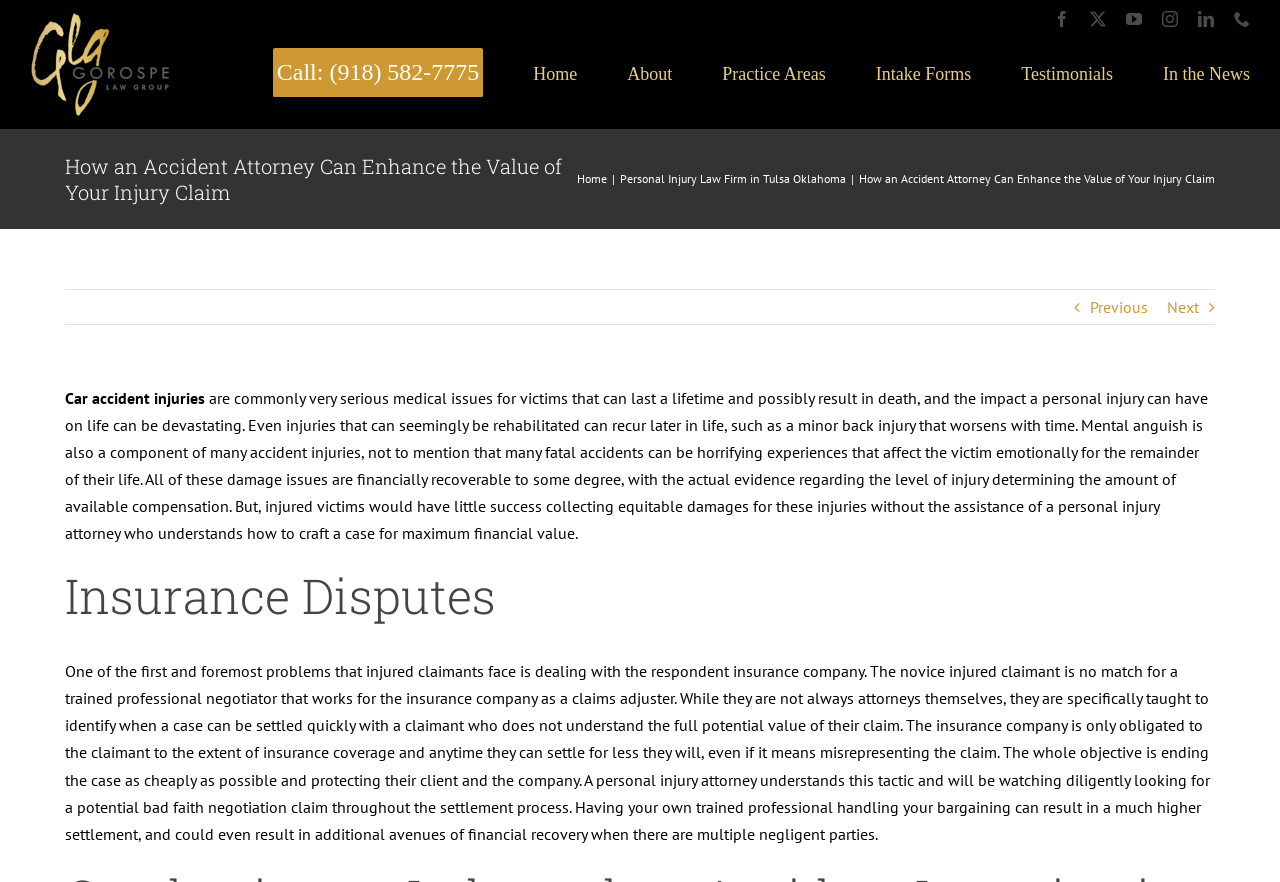Identify the bounding box coordinates of the clickable region required to complete the instruction: "Learn more about practice areas". The coordinates should be given as four float numbers within the range of 0 and 1, i.e., [left, top, right, bottom].

[0.077, 0.411, 0.184, 0.456]